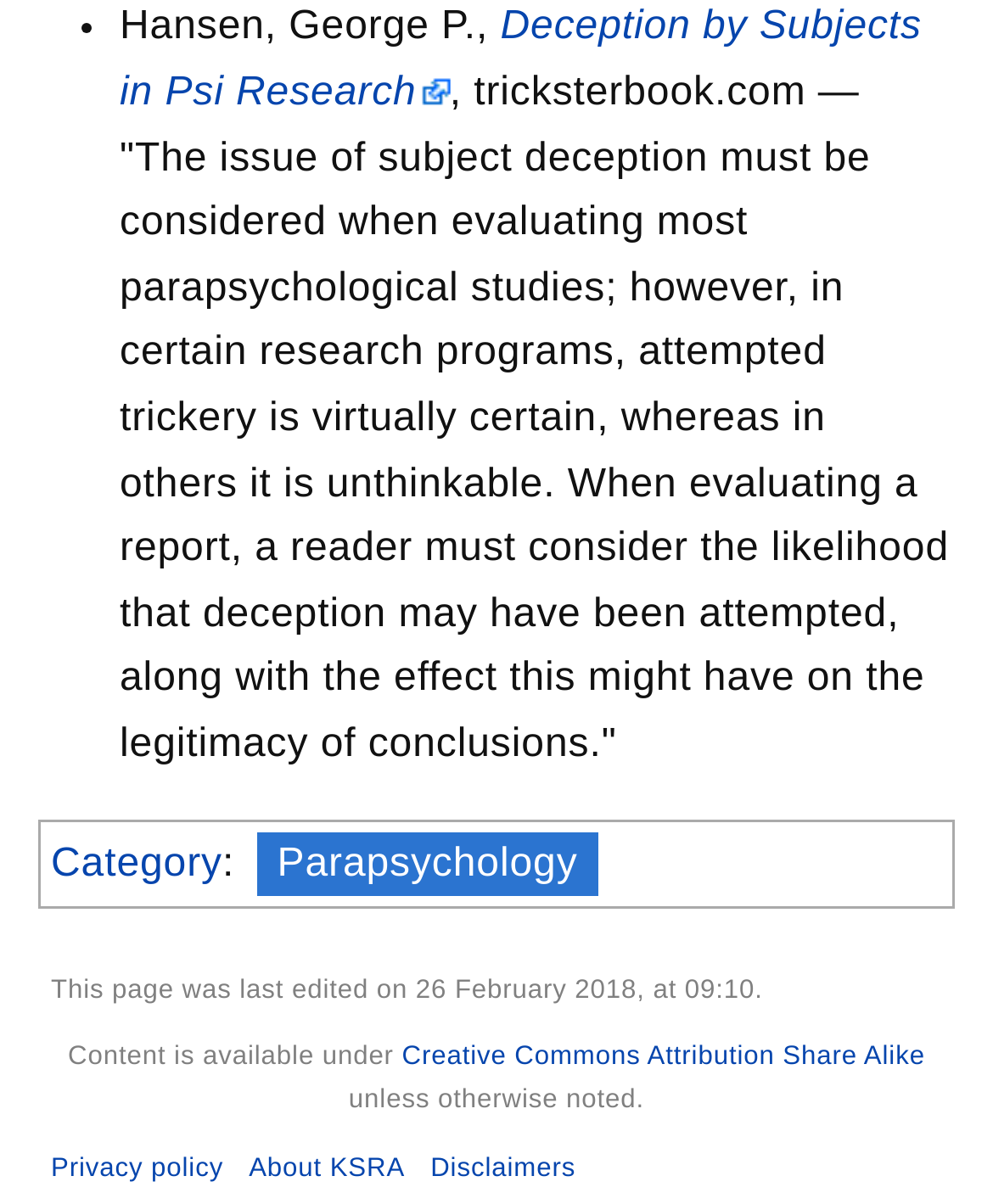Identify the bounding box coordinates for the UI element described as follows: Category. Use the format (top-left x, top-left y, bottom-right x, bottom-right y) and ensure all values are floating point numbers between 0 and 1.

[0.051, 0.699, 0.224, 0.735]